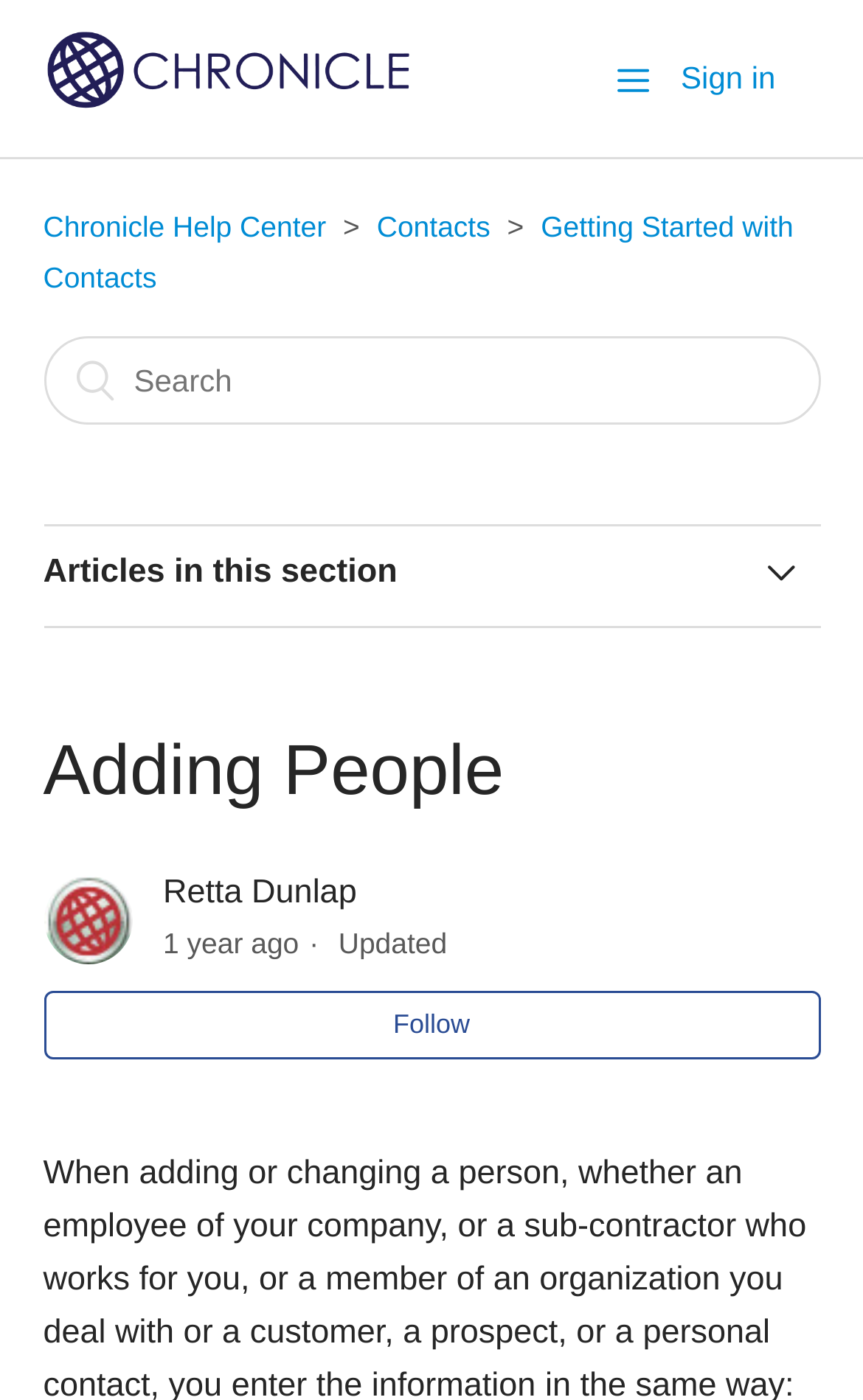Create a detailed summary of all the visual and textual information on the webpage.

This webpage is about the Chronicle Help Center, specifically focused on adding people. At the top left corner, there is a logo and a link to the Chronicle Help Center. On the top right corner, there is a sign-in button. Below the logo, there is a navigation menu with three list items: Chronicle Help Center, Contacts, and Getting Started with Contacts.

In the middle of the page, there is a search bar that spans across the entire width. Below the search bar, there is a heading that says "Articles in this section" followed by a dropdown arrow. Underneath, there are five links to different articles or videos related to adding people, including training lessons and video tutorials.

On the right side of the page, there is a section with a header that says "Adding People". This section contains an avatar image, a name "Retta Dunlap", and a timestamp "2023-05-09 16:24" with a note that says "1 year ago". There is also an "Updated" label and a "Follow" button at the bottom of this section.